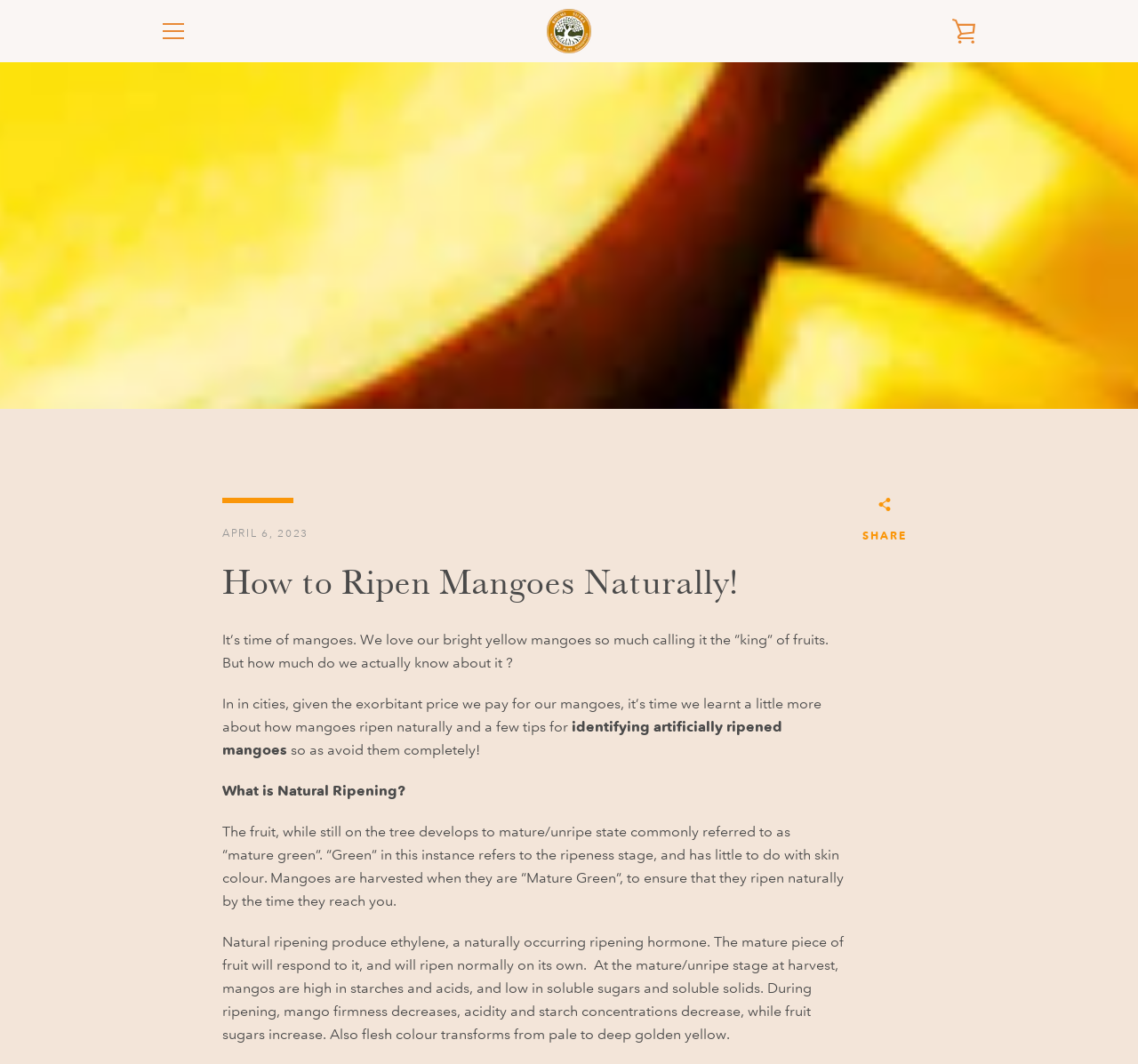Determine the bounding box for the described UI element: "Womens SHG, Medar Oni".

[0.365, 0.359, 0.635, 0.401]